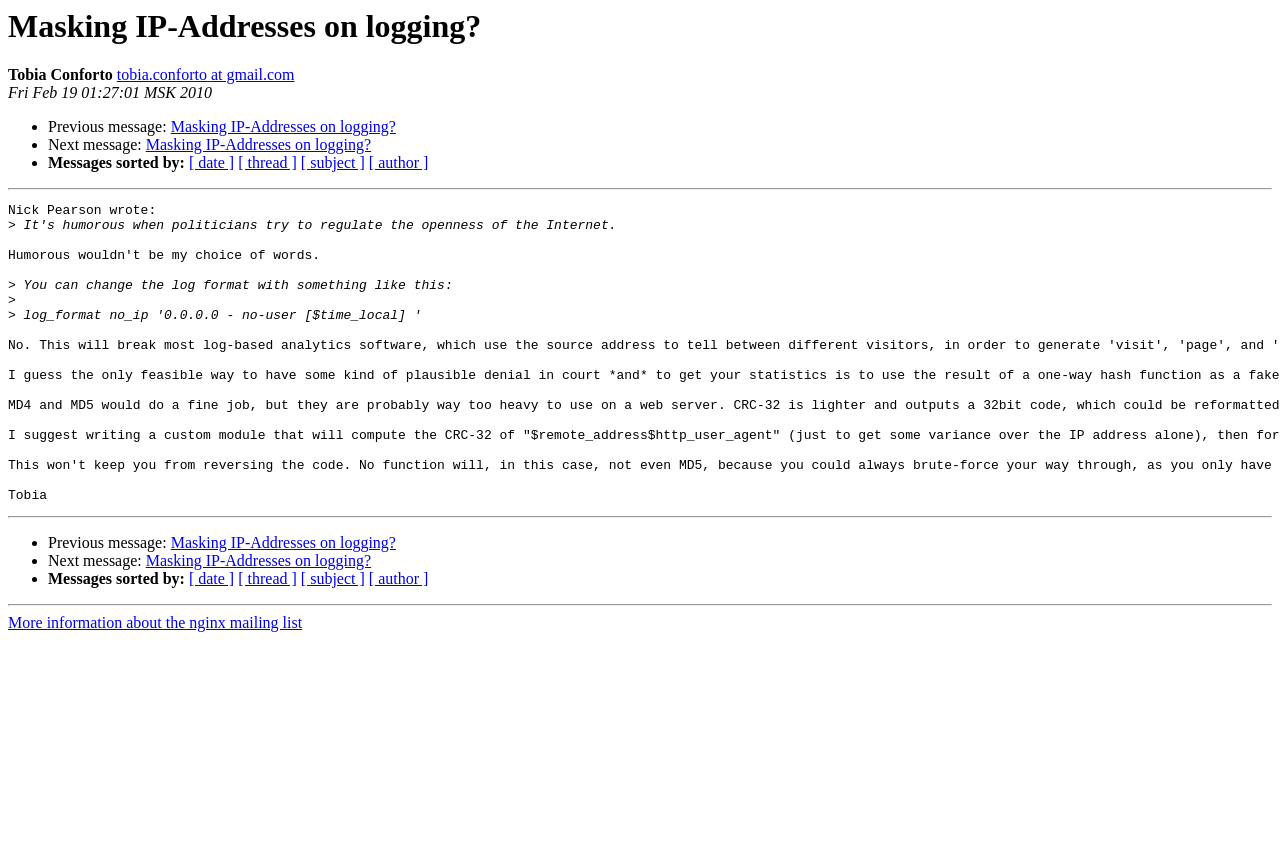Locate the heading on the webpage and return its text.

Masking IP-Addresses on logging?